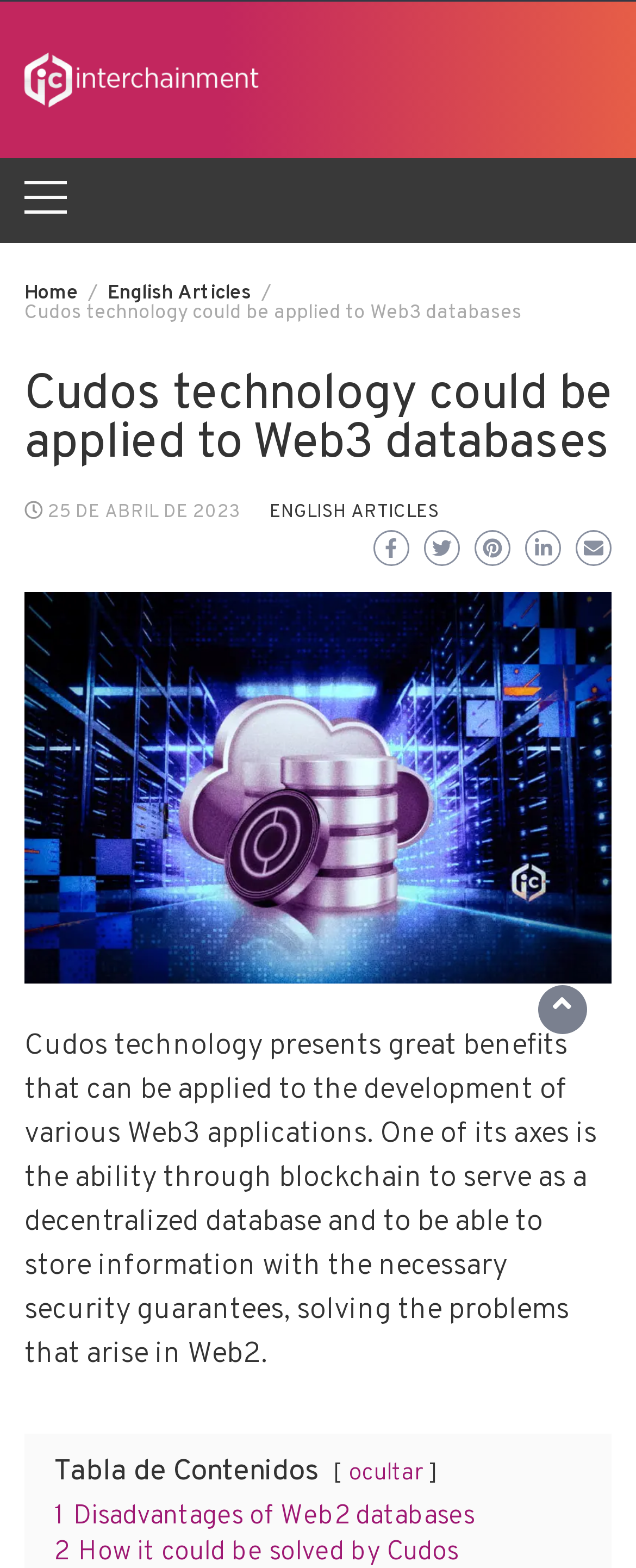What is the date mentioned in the webpage? Examine the screenshot and reply using just one word or a brief phrase.

25 DE ABRIL DE 2023